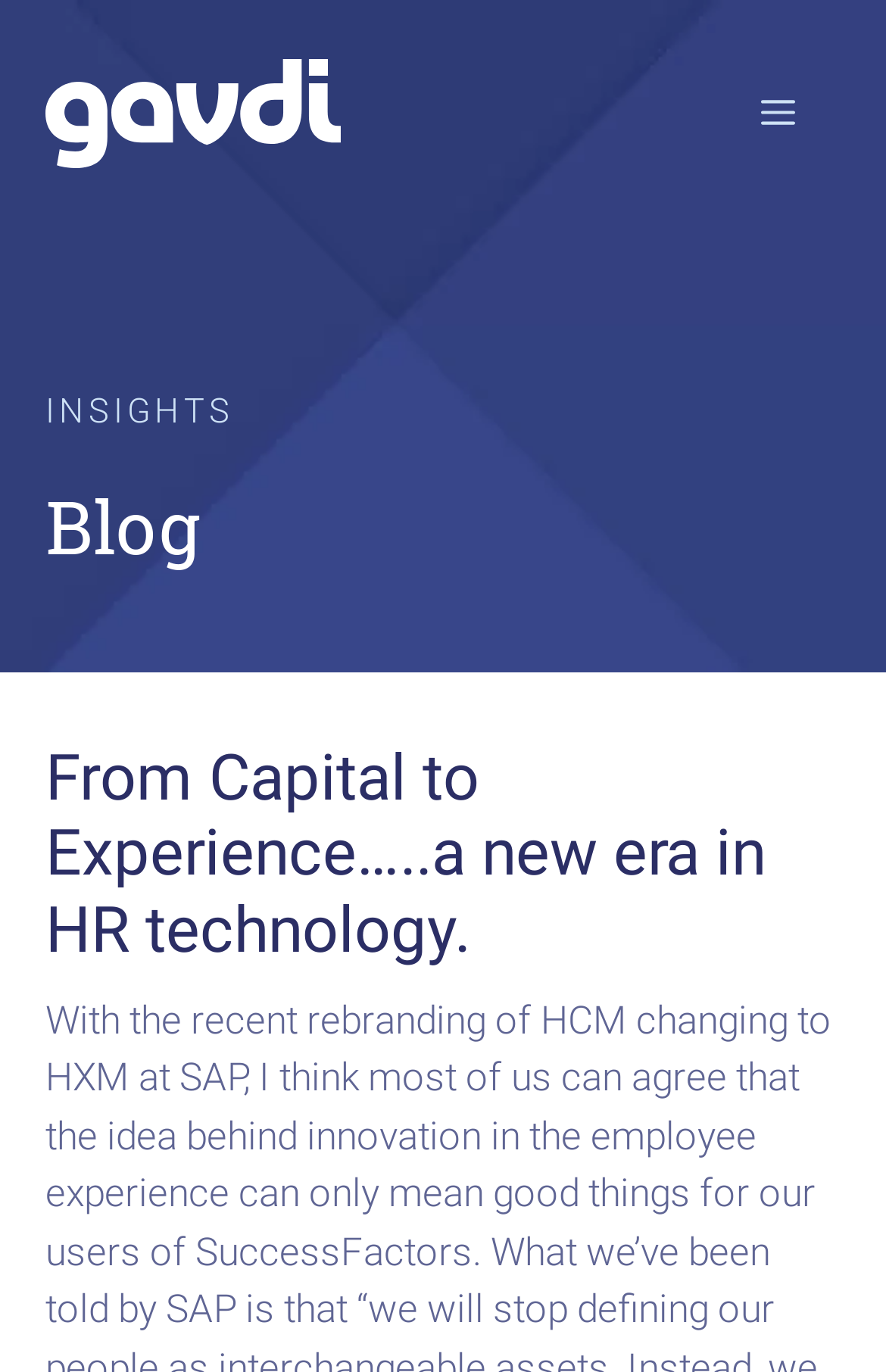Use a single word or phrase to answer the question: 
What is the name of the company in the banner?

Gavdi Group